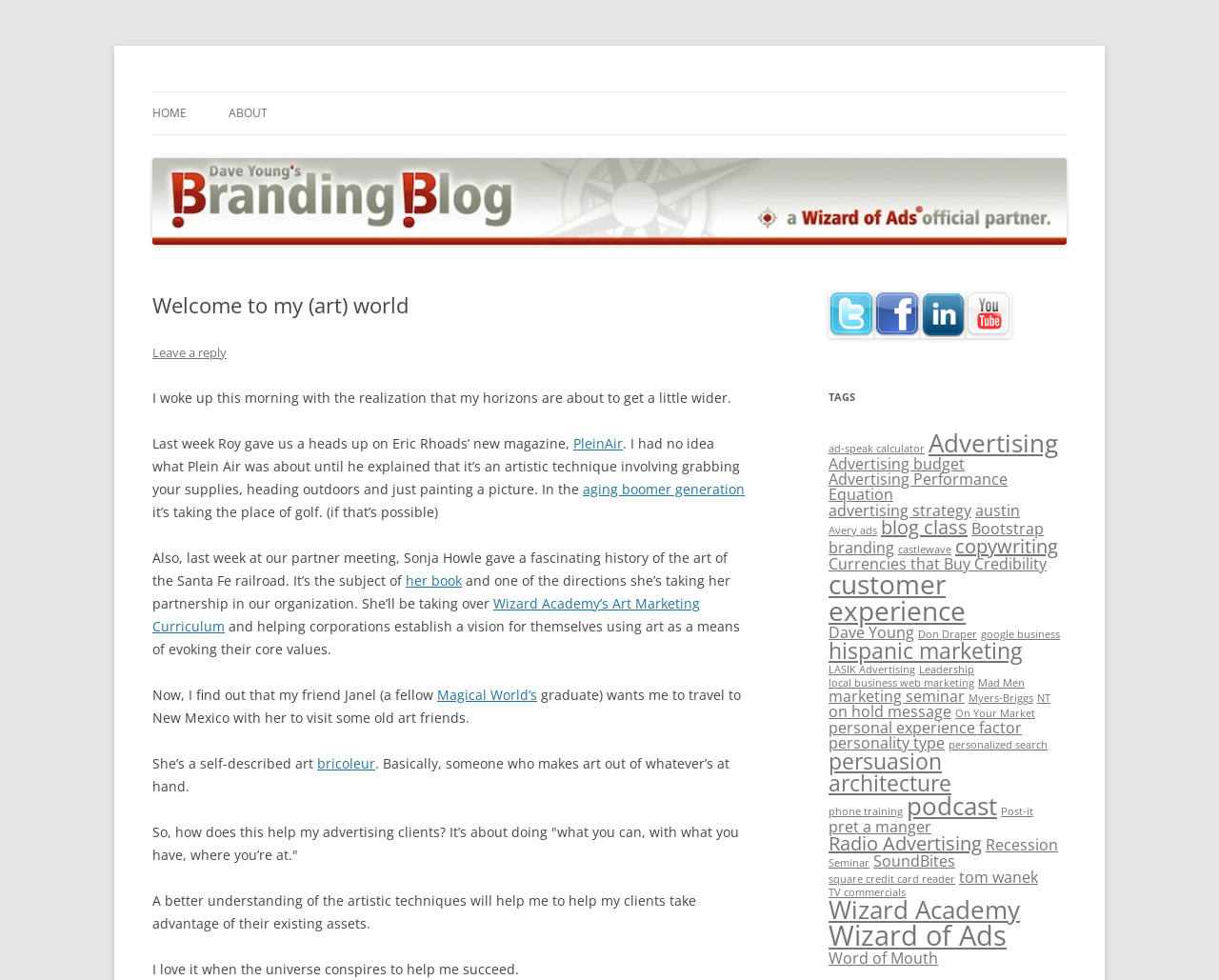Could you indicate the bounding box coordinates of the region to click in order to complete this instruction: "Click on the 'Wizard Academy’s Art Marketing Curriculum' link".

[0.125, 0.606, 0.574, 0.648]